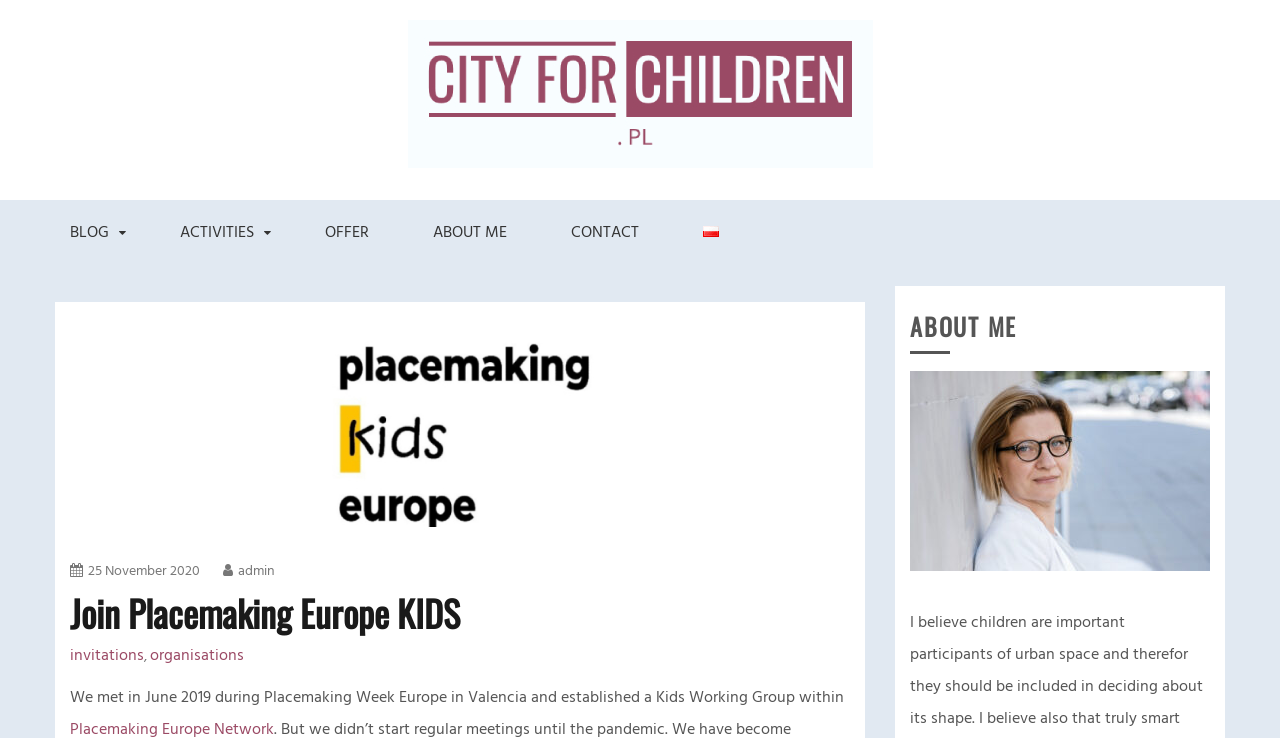Locate the bounding box coordinates of the region to be clicked to comply with the following instruction: "read about the author". The coordinates must be four float numbers between 0 and 1, in the form [left, top, right, bottom].

[0.315, 0.271, 0.42, 0.36]